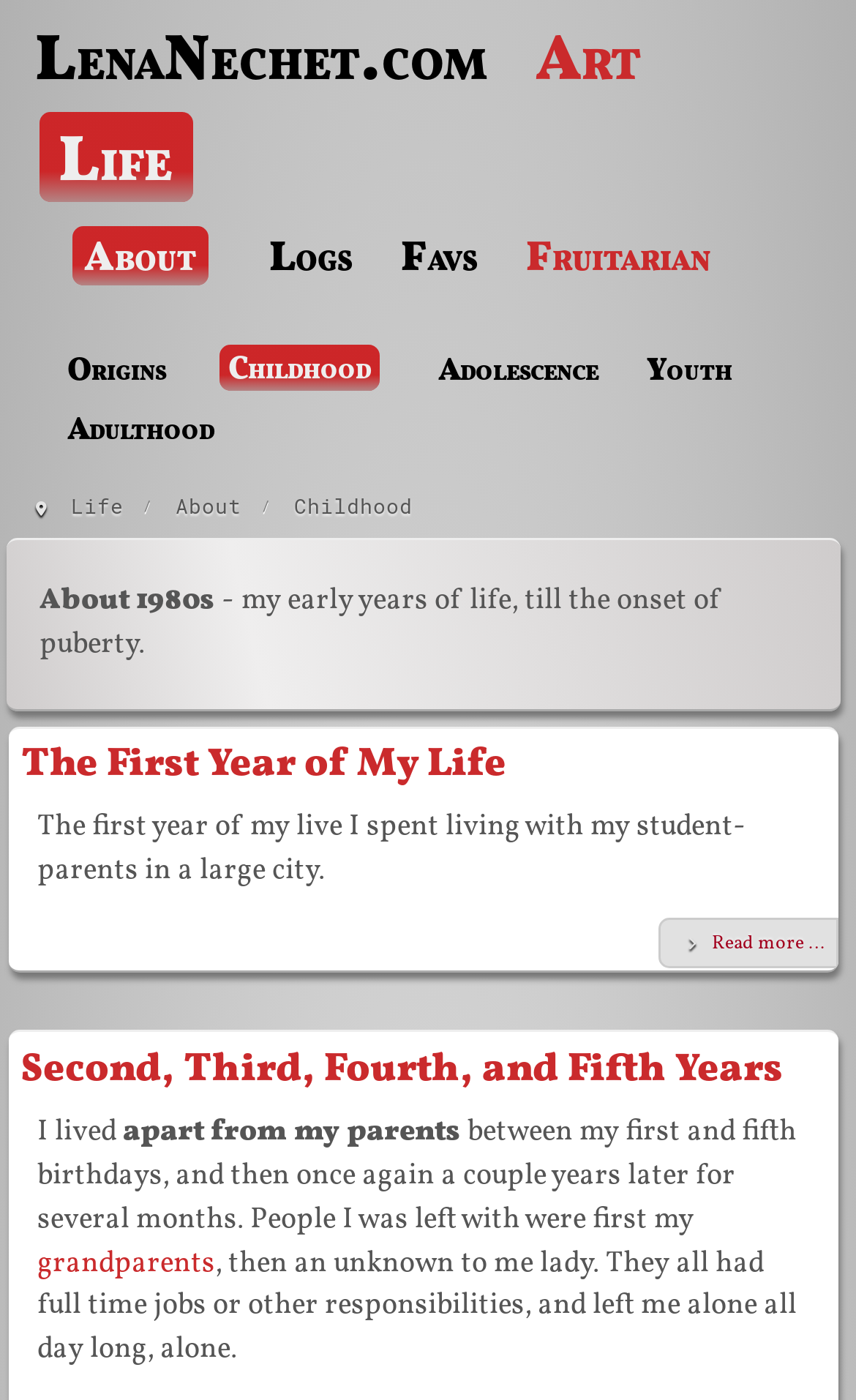Offer a meticulous caption that includes all visible features of the webpage.

This webpage is about the author's childhood, specifically their early years of life until the onset of puberty. At the top of the page, there is a navigation menu with links to different sections of the website, including "Art", "Life", "About", "Logs", "Favs", and "Fruitarian". Below this menu, there is another navigation section with links to different stages of the author's life, including "Origins", "Childhood", "Adolescence", "Youth", and "Adulthood".

The main content of the page is divided into sections, each with a heading and descriptive text. The first section is titled "The First Year of My Life" and describes the author's experience living with their student-parents in a large city. There is a link to read more about this period of their life.

The second section is titled "Second, Third, Fourth, and Fifth Years" and describes the author's experience living apart from their parents during this time. The text explains that they were left alone with various caregivers, including their grandparents and an unknown lady, who all had full-time jobs or other responsibilities.

Throughout the page, there are several links to other sections of the website, as well as links to specific articles or stories within the author's life narrative. The overall structure of the page is organized and easy to follow, with clear headings and descriptive text that provides a sense of the author's early life experiences.